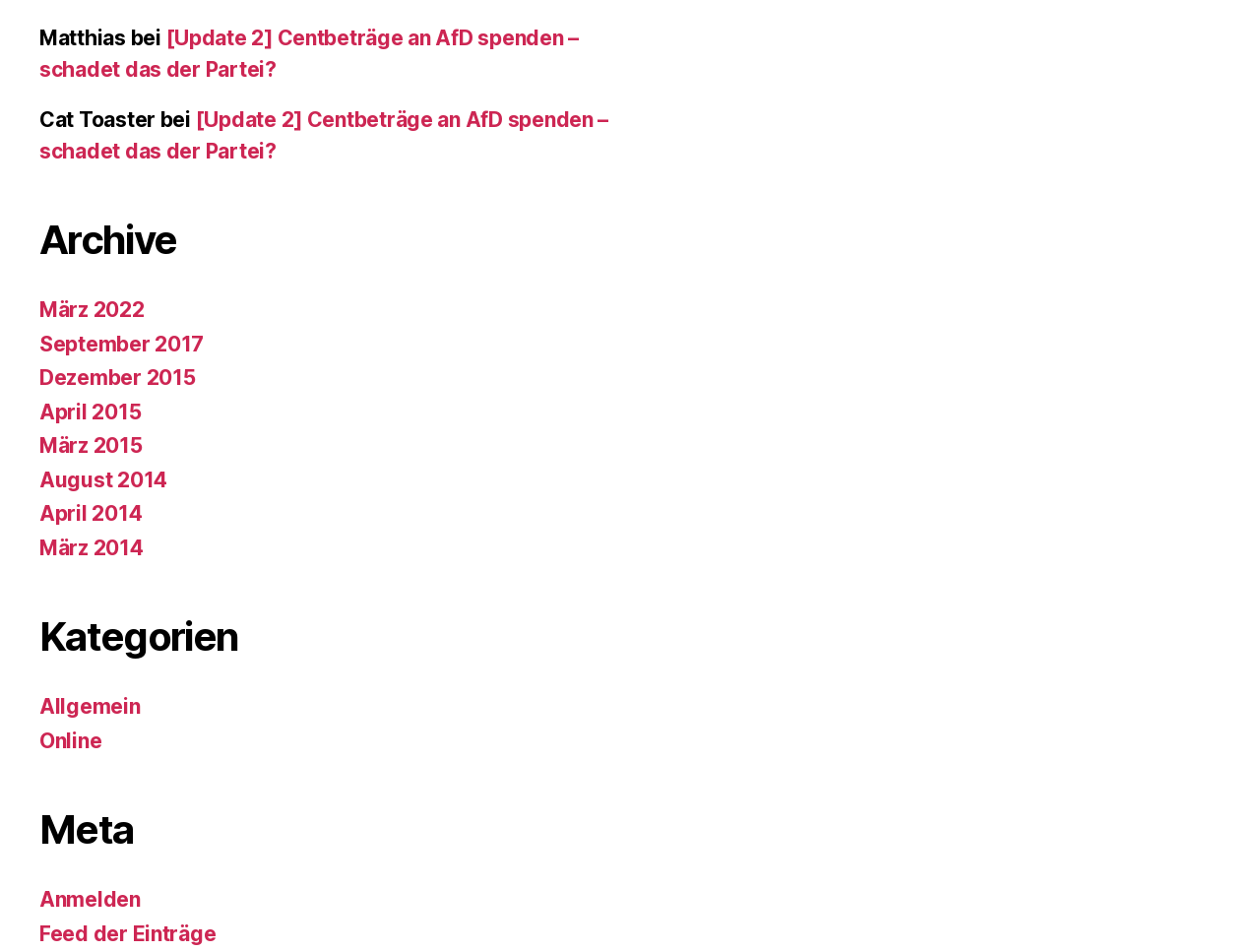Provide the bounding box coordinates for the area that should be clicked to complete the instruction: "log in".

[0.031, 0.932, 0.112, 0.958]